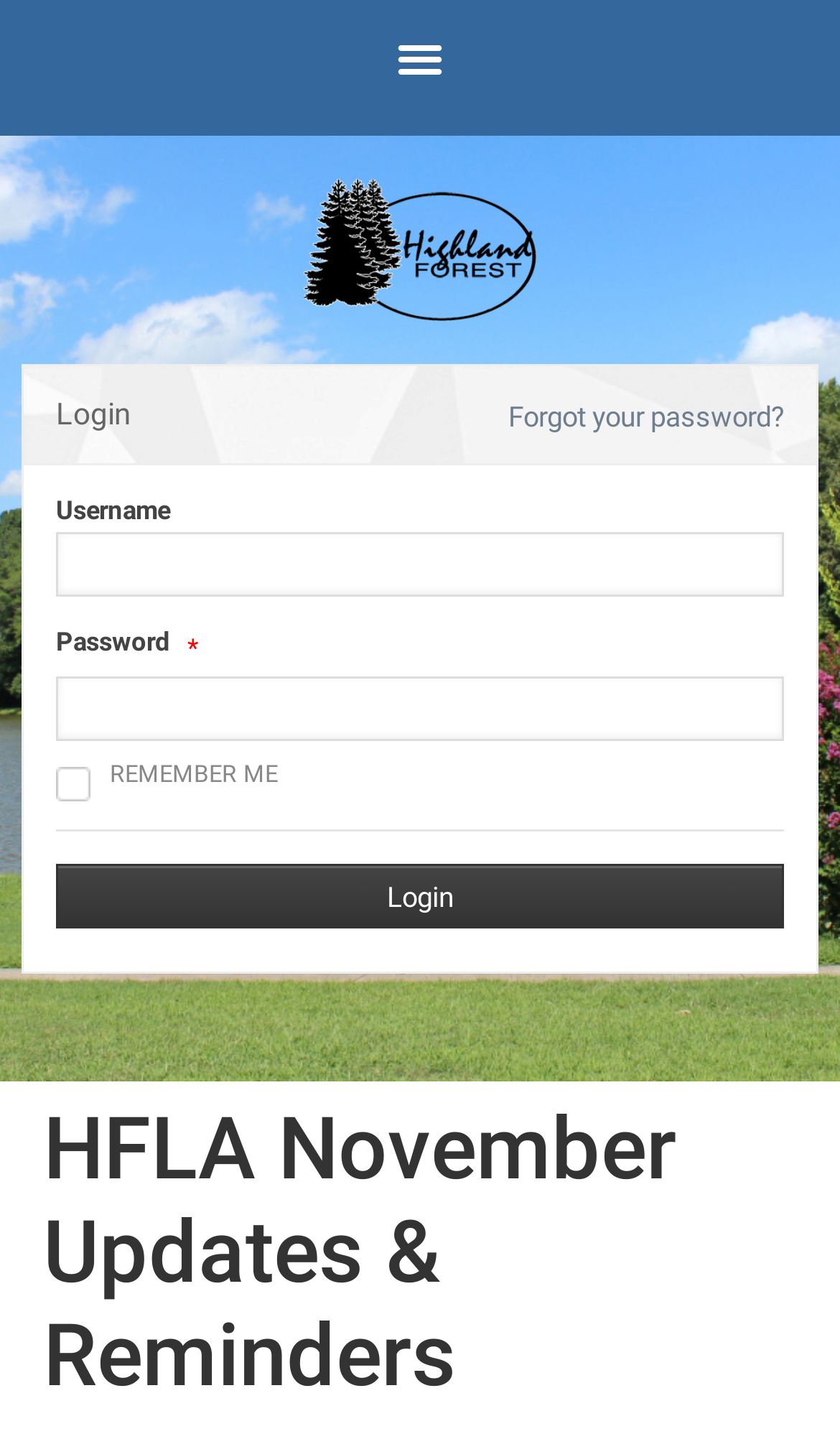Identify the bounding box coordinates for the UI element described as follows: "value="Login"". Ensure the coordinates are four float numbers between 0 and 1, formatted as [left, top, right, bottom].

[0.067, 0.6, 0.933, 0.645]